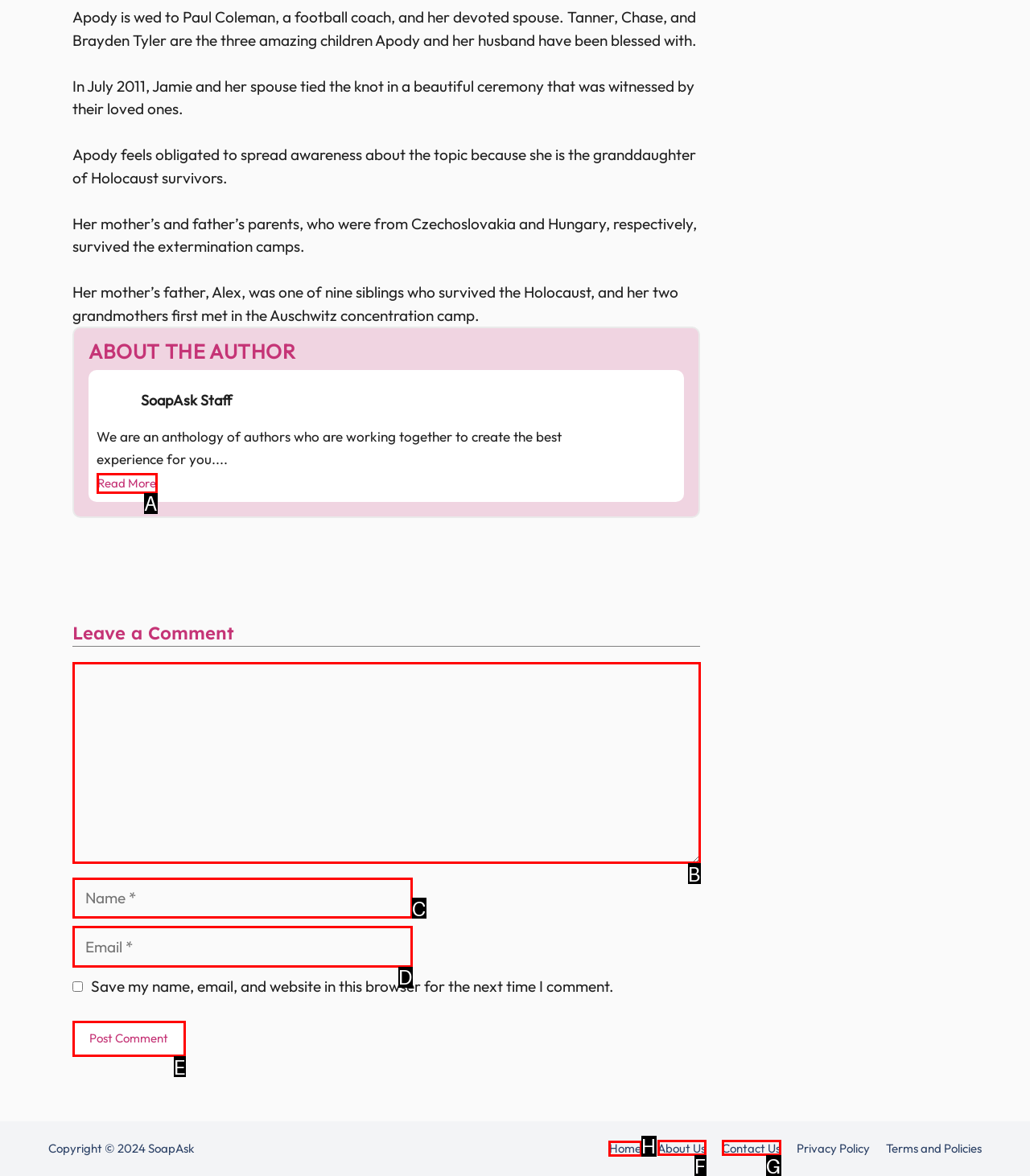Choose the correct UI element to click for this task: Go to home page Answer using the letter from the given choices.

H